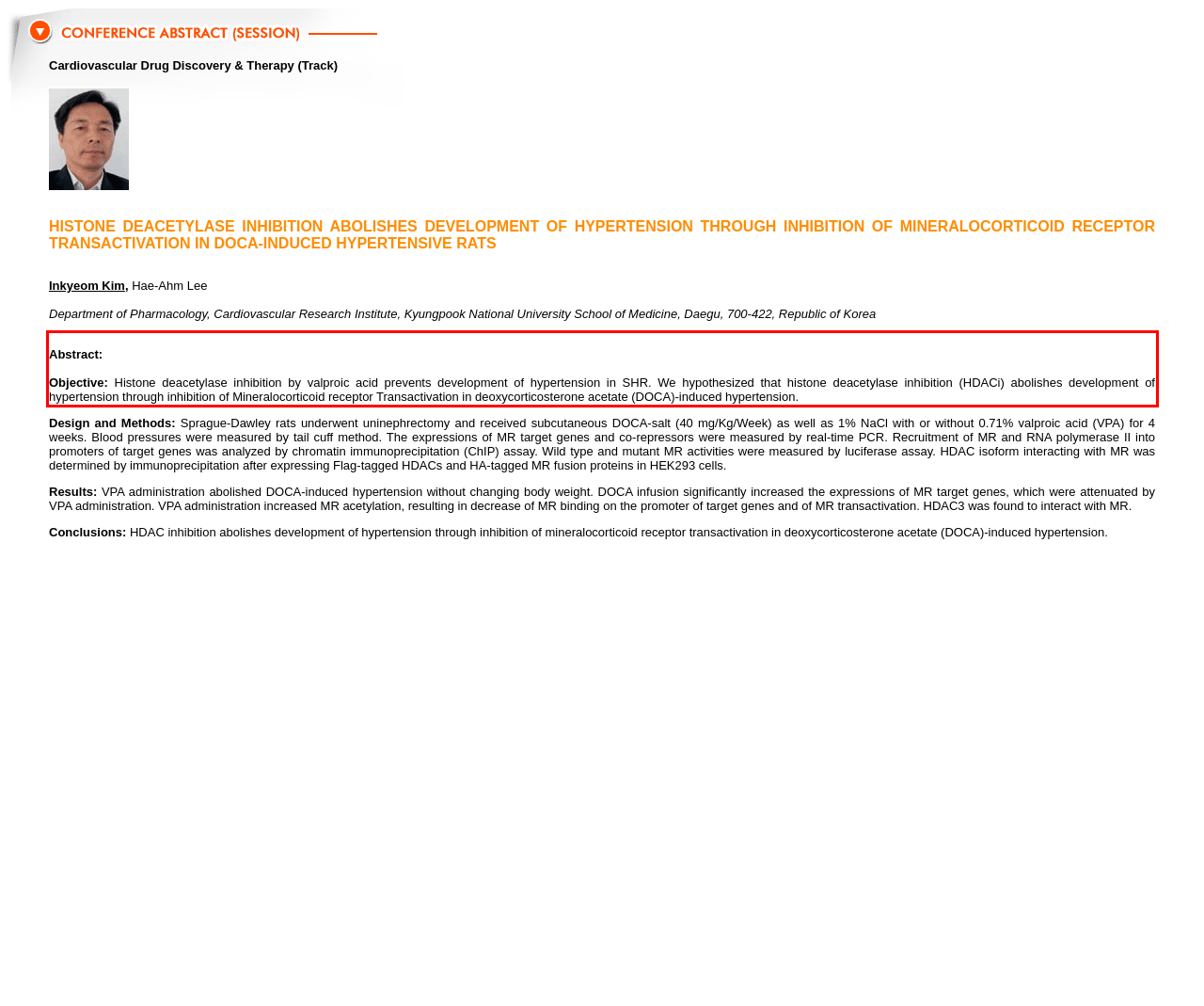Given a webpage screenshot, locate the red bounding box and extract the text content found inside it.

Abstract: Objective: Histone deacetylase inhibition by valproic acid prevents development of hypertension in SHR. We hypothesized that histone deacetylase inhibition (HDACi) abolishes development of hypertension through inhibition of Mineralocorticoid receptor Transactivation in deoxycorticosterone acetate (DOCA)-induced hypertension.